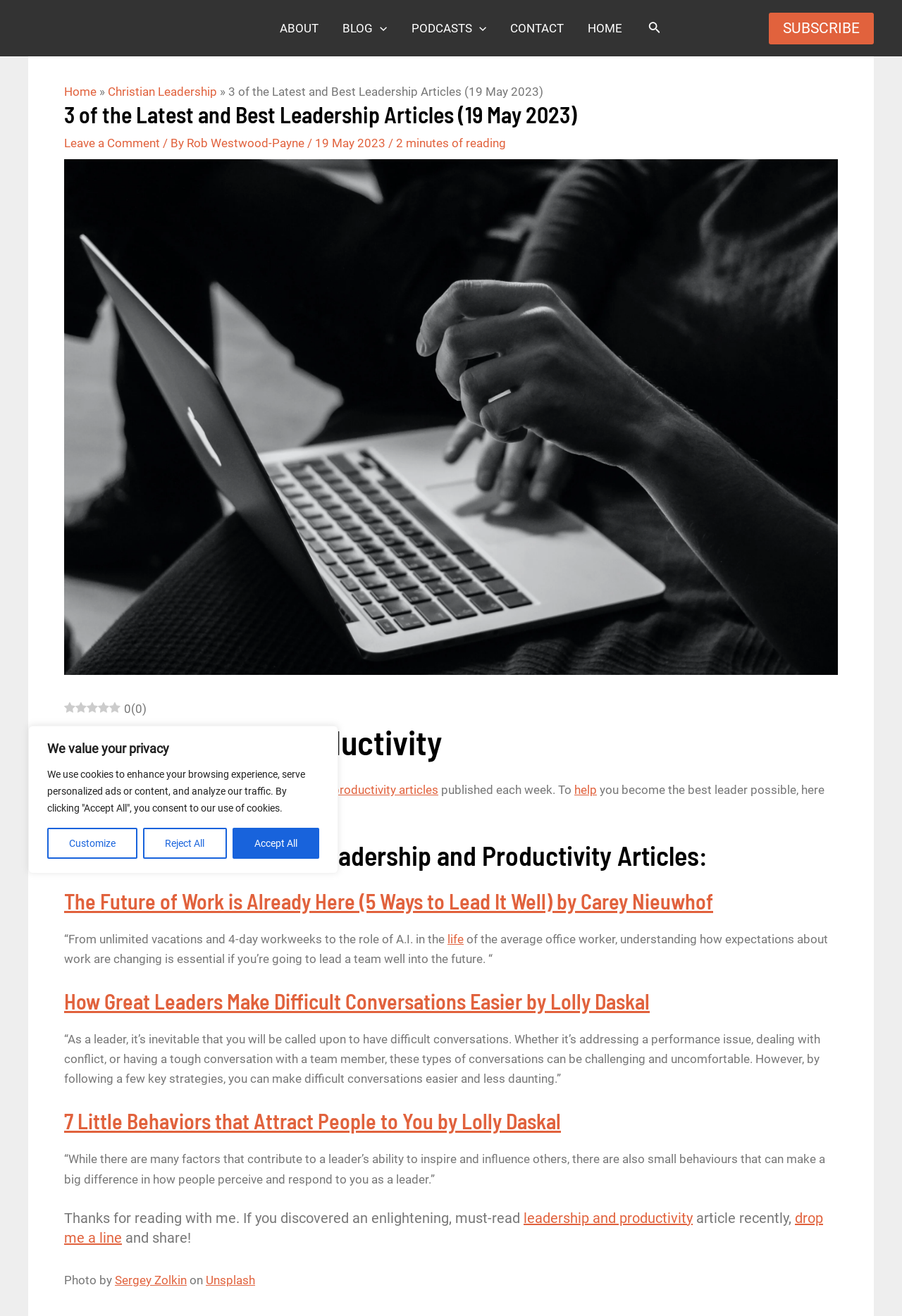Identify the bounding box coordinates of the region that needs to be clicked to carry out this instruction: "Leave a comment". Provide these coordinates as four float numbers ranging from 0 to 1, i.e., [left, top, right, bottom].

[0.071, 0.103, 0.177, 0.114]